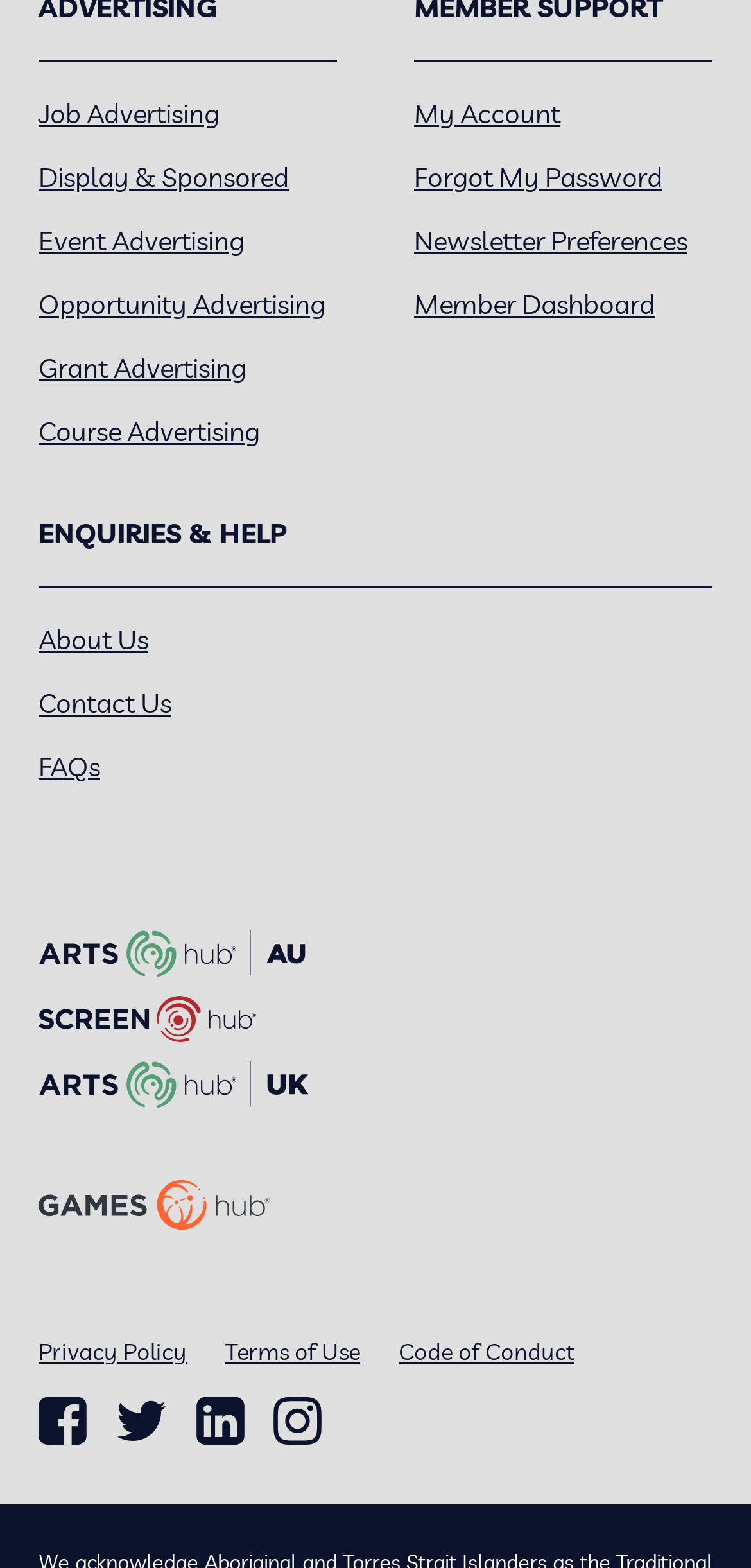How many types of advertising are available?
Look at the image and answer with only one word or phrase.

6